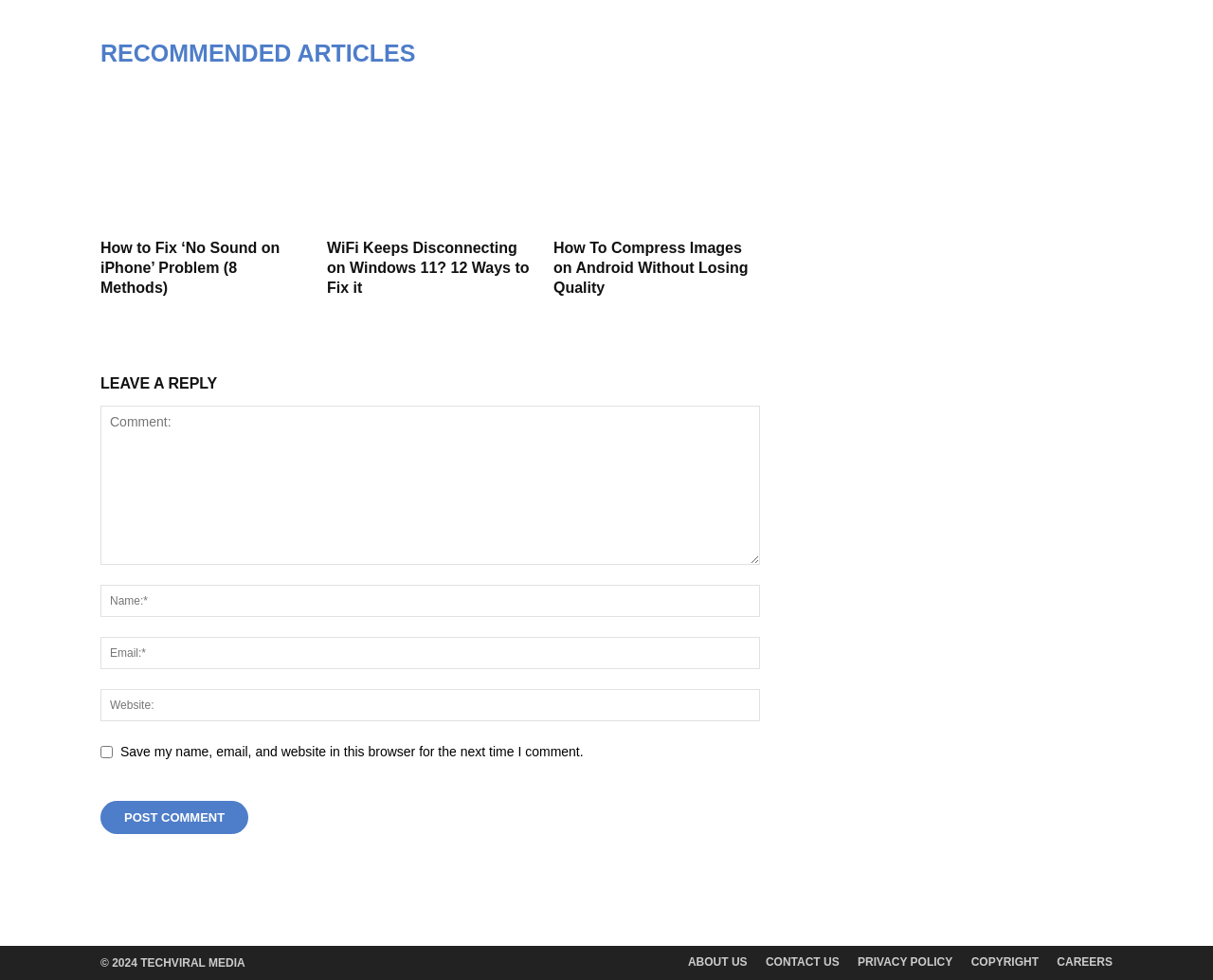Find the bounding box coordinates of the element's region that should be clicked in order to follow the given instruction: "Click on the 'Fix No Sound on iPhone Problem' article". The coordinates should consist of four float numbers between 0 and 1, i.e., [left, top, right, bottom].

[0.083, 0.092, 0.253, 0.237]